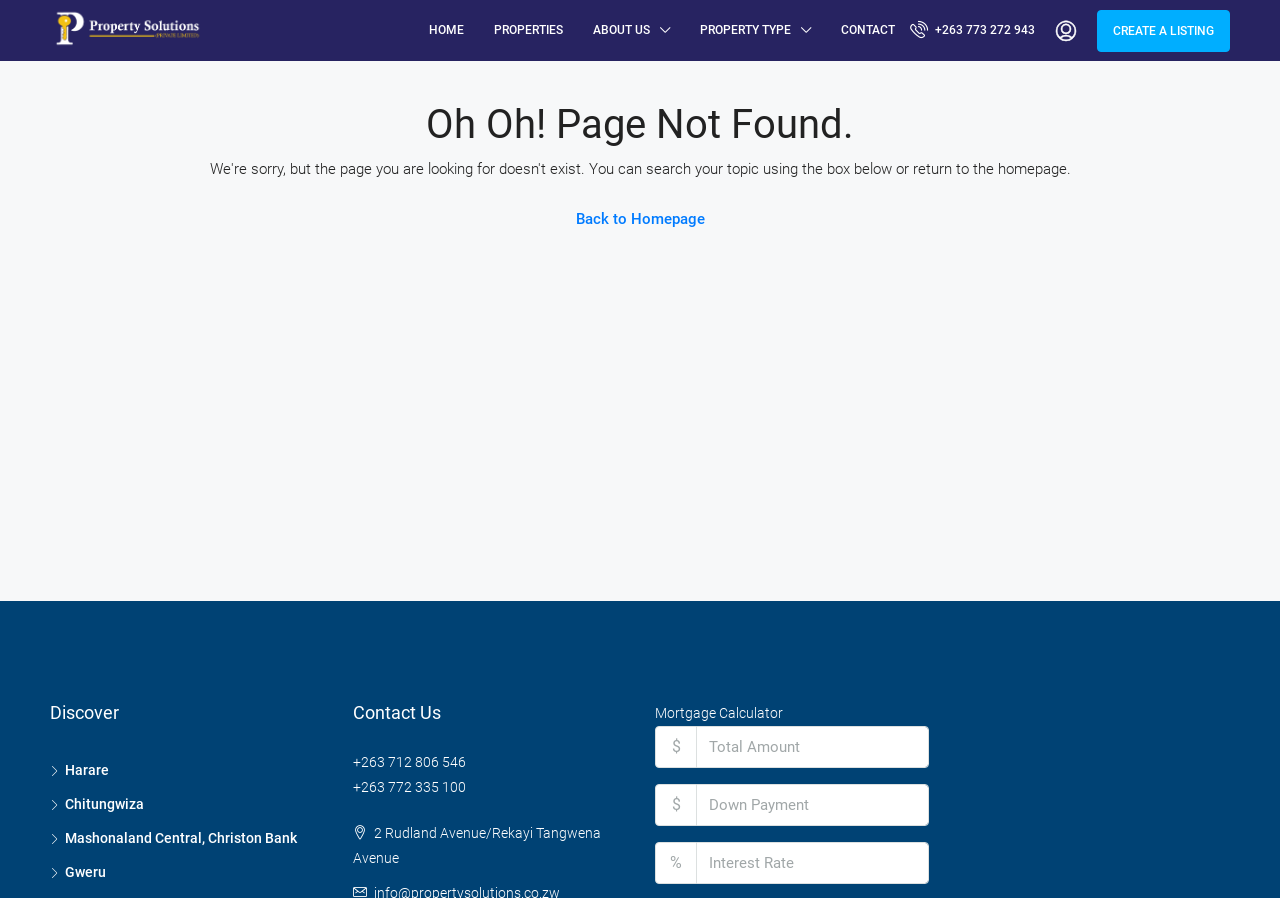Please predict the bounding box coordinates of the element's region where a click is necessary to complete the following instruction: "Search for a product". The coordinates should be represented by four float numbers between 0 and 1, i.e., [left, top, right, bottom].

None